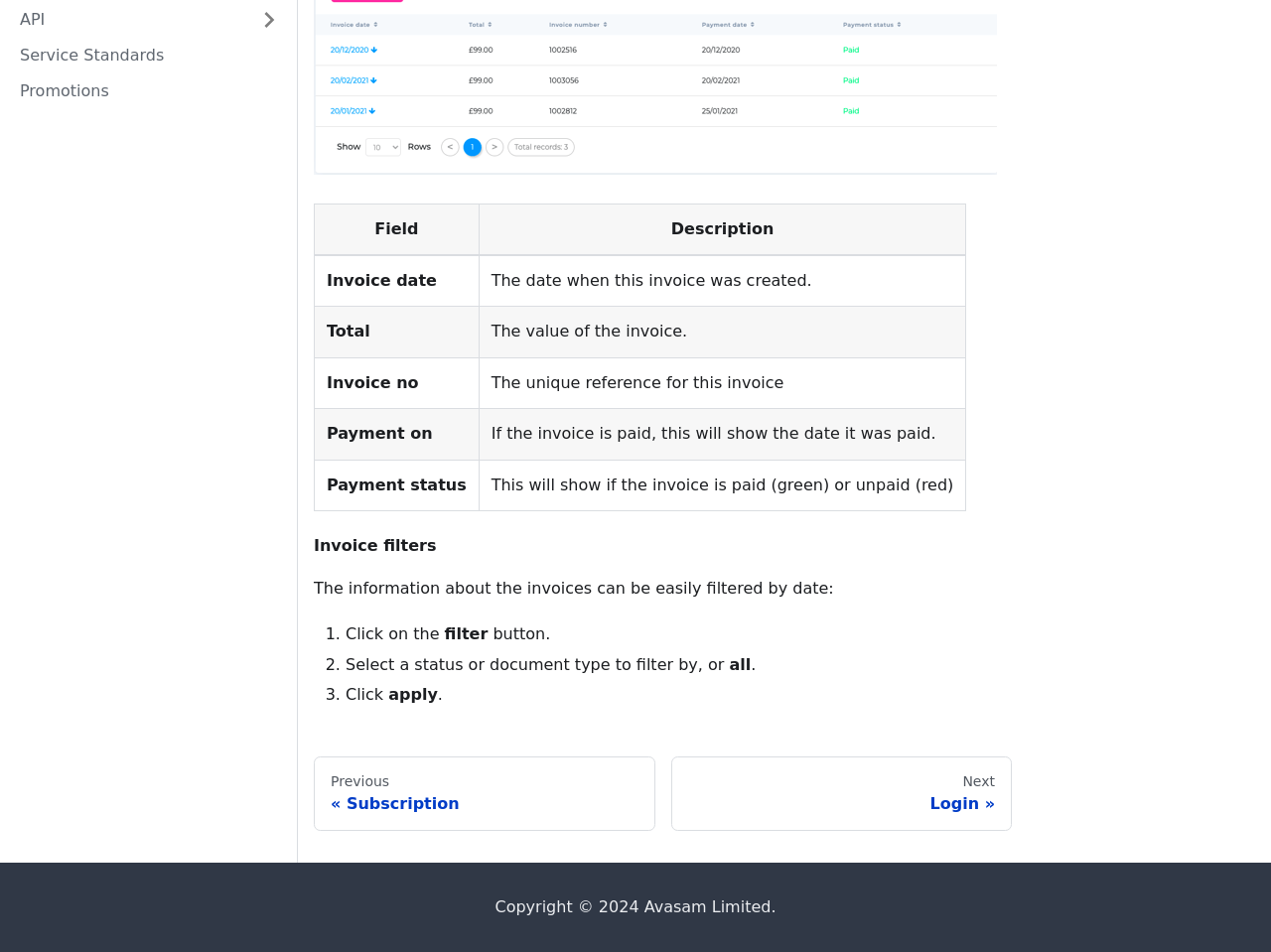Using the description: "API", identify the bounding box of the corresponding UI element in the screenshot.

[0.006, 0.004, 0.229, 0.038]